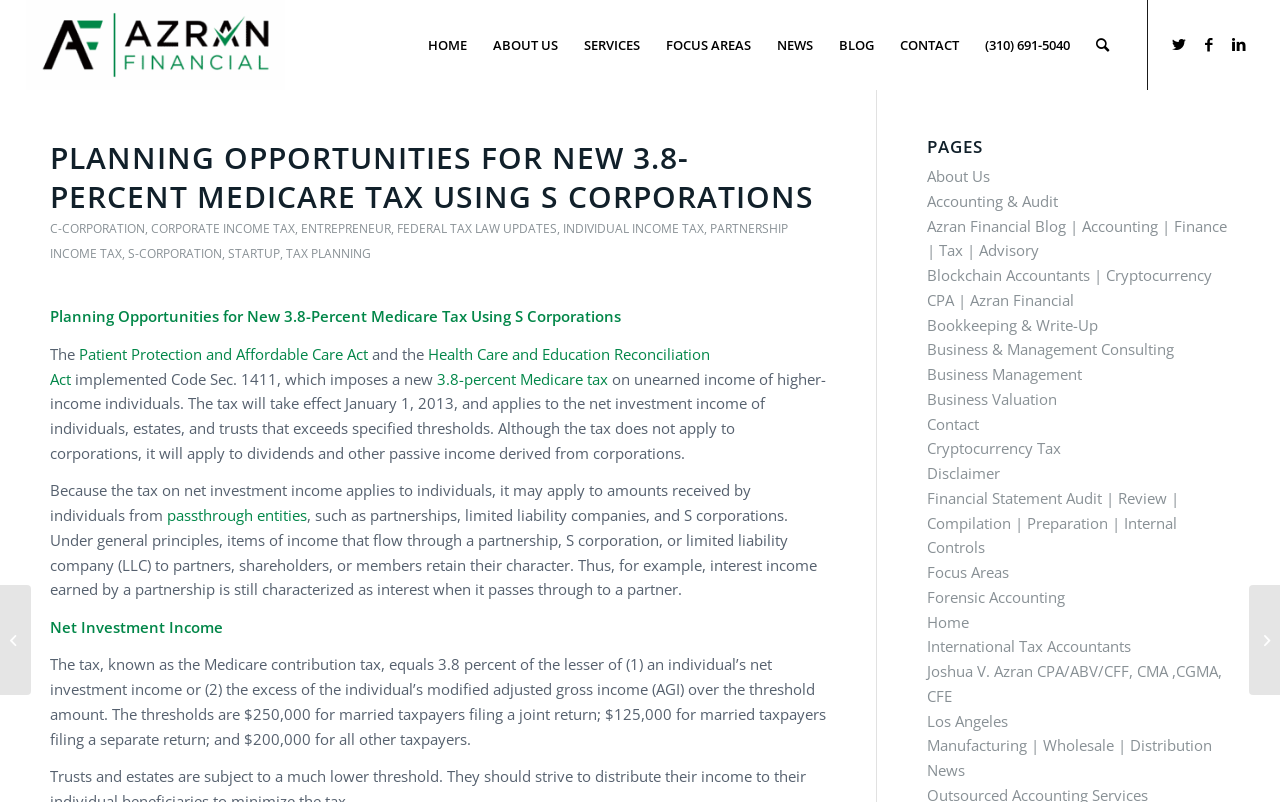Give a one-word or short phrase answer to the question: 
How many pages are listed in the 'PAGES' section?

21